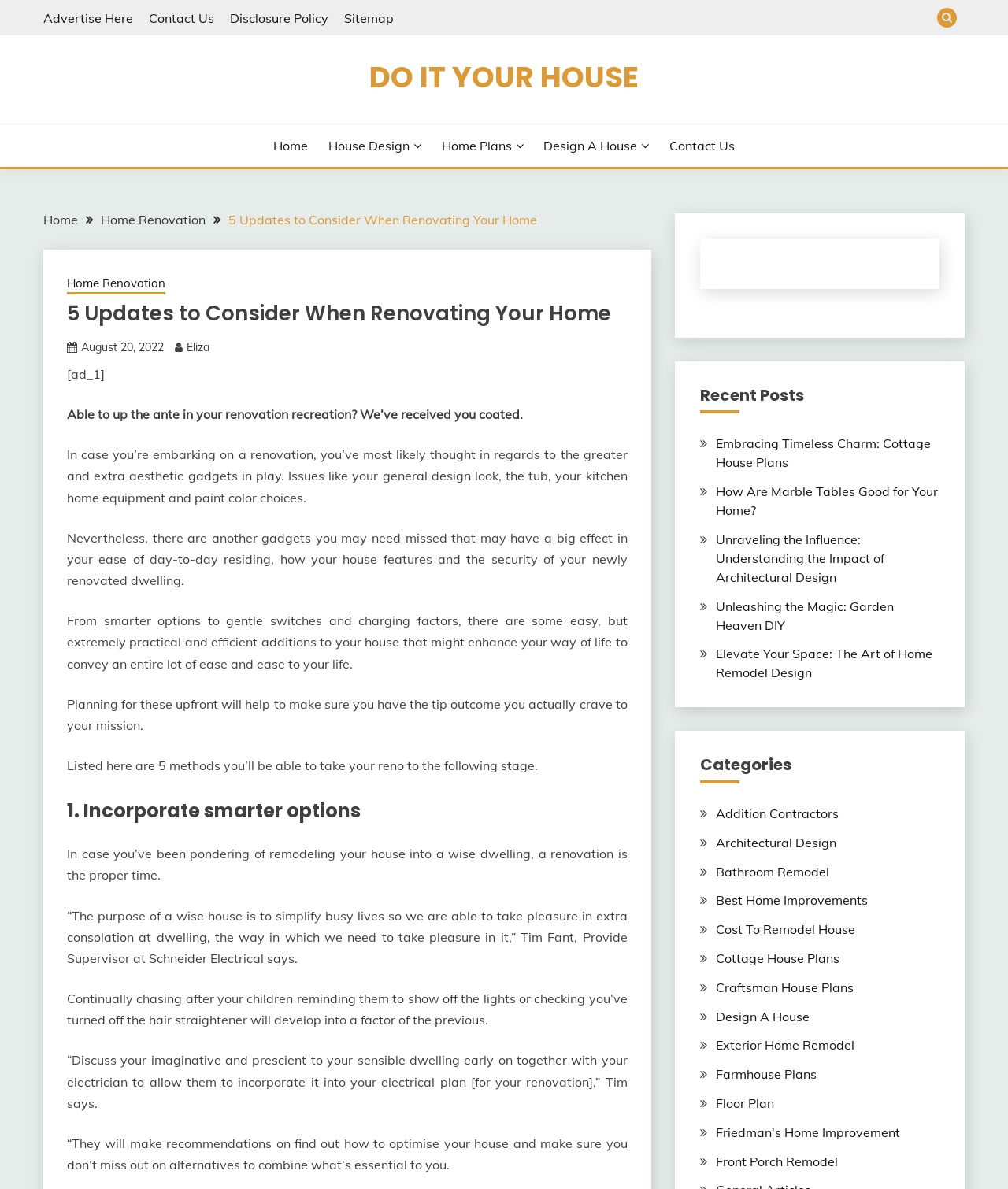What is the name of the author of the article?
Answer the question with a single word or phrase by looking at the picture.

Eliza